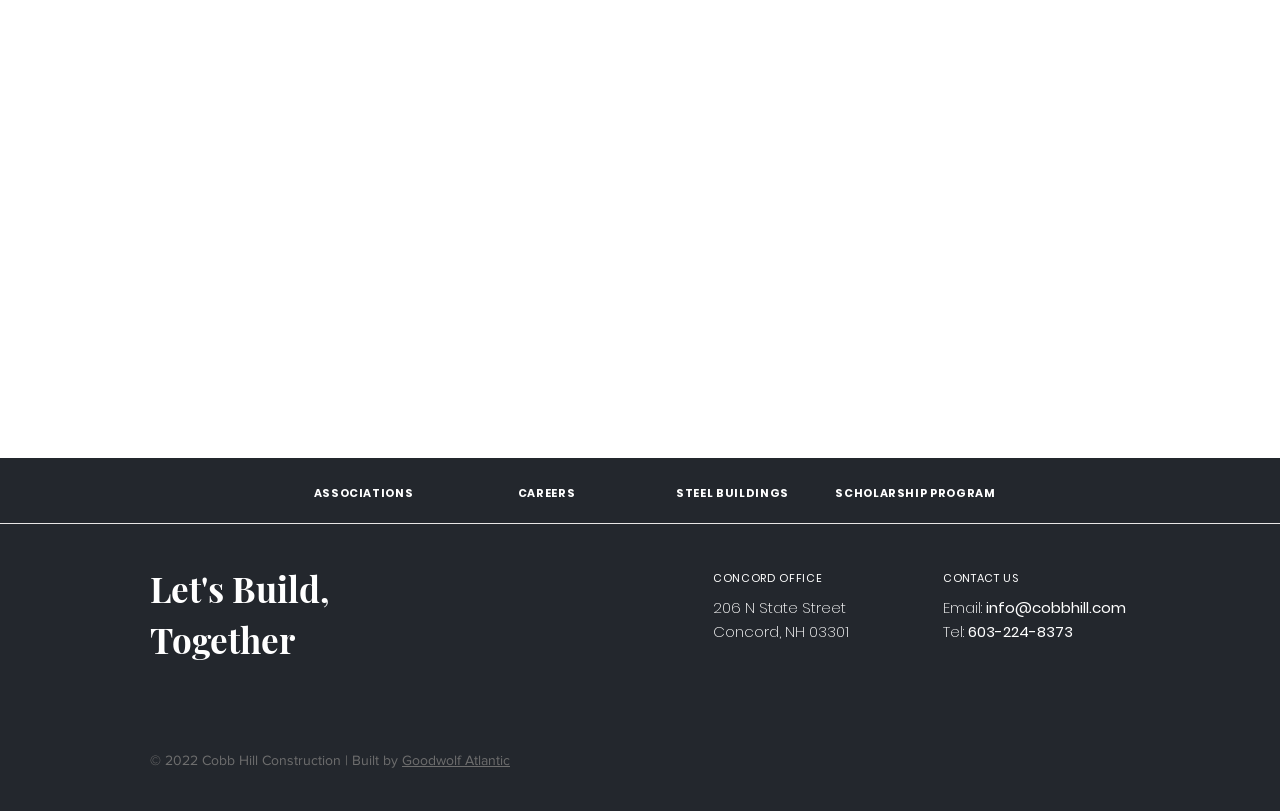Locate the bounding box coordinates of the area to click to fulfill this instruction: "Click on ASSOCIATIONS". The bounding box should be presented as four float numbers between 0 and 1, in the order [left, top, right, bottom].

[0.245, 0.598, 0.323, 0.618]